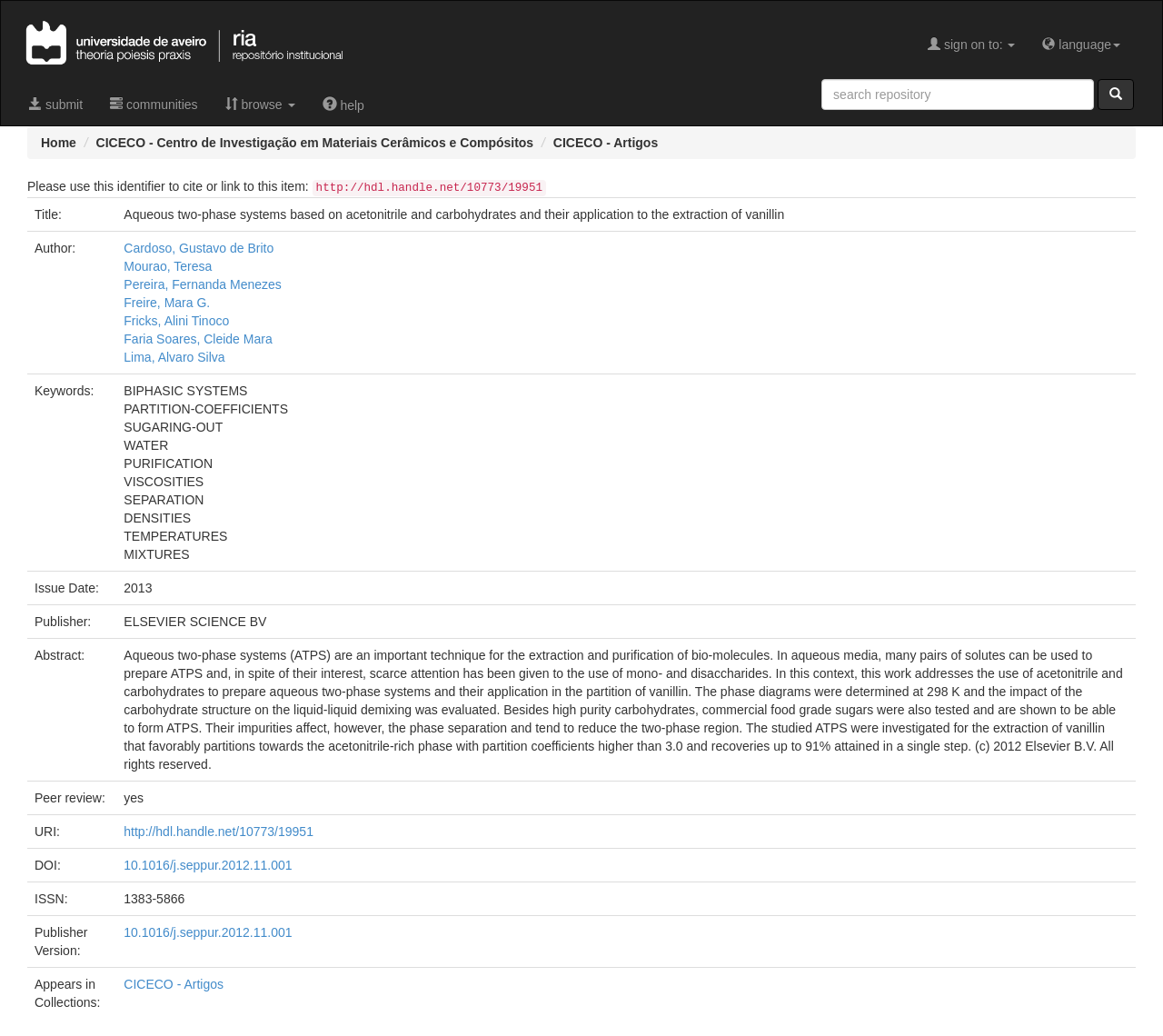Respond with a single word or phrase:
What is the title of the article?

Aqueous two-phase systems based on acetonitrile and carbohydrates and their application to the extraction of vanillin